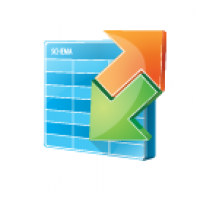What is the primary role of the dbForge Schema Compare for MySQL software?
Give a comprehensive and detailed explanation for the question.

The software is designed to compare, synchronize, and manage MySQL database schemas efficiently, making it a valuable asset for database administrators and developers, and its primary role is to help users identify and mitigate discrepancies within their MySQL database structures.